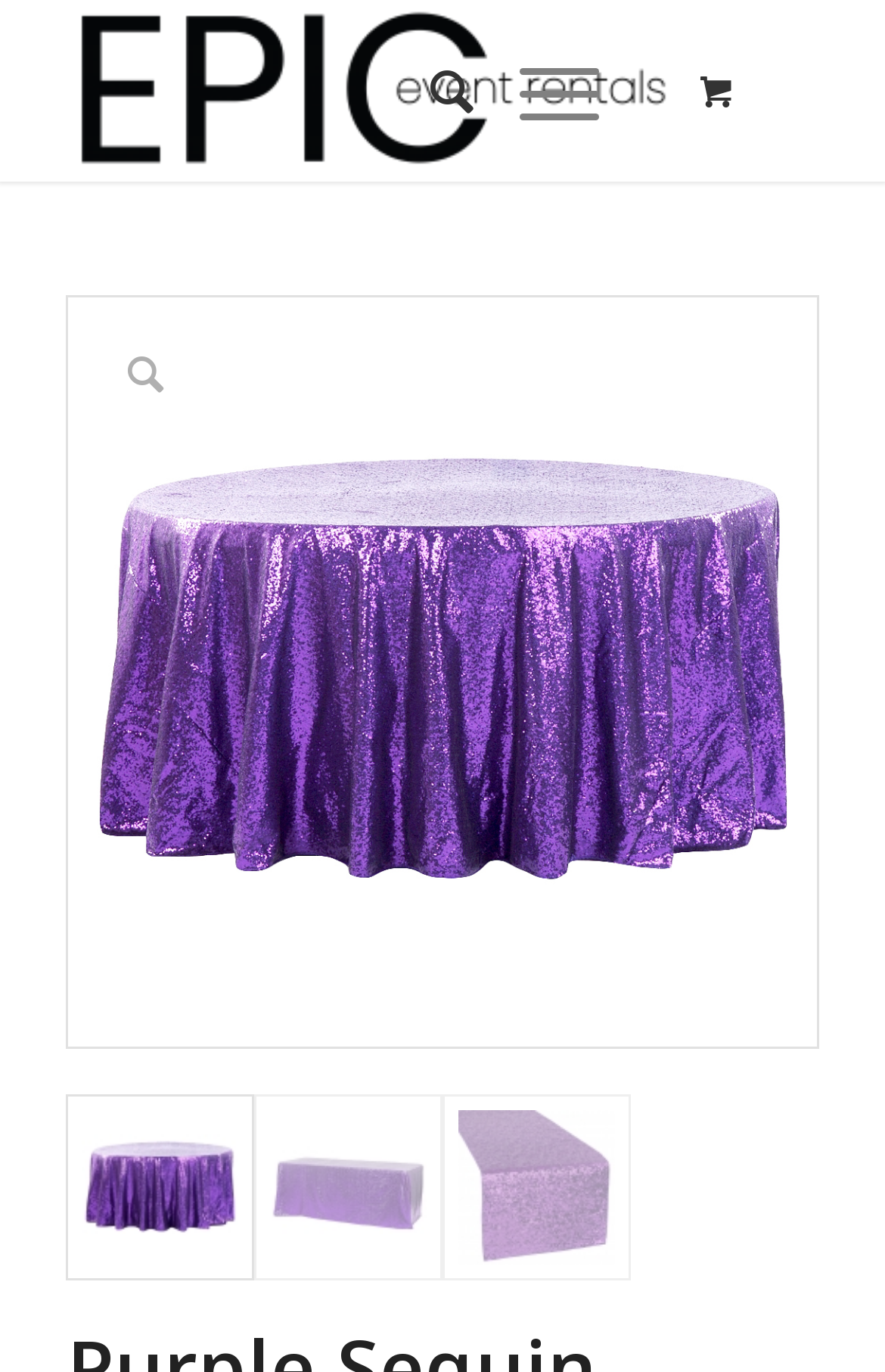What shape of sequin table linen is shown first?
Refer to the image and provide a detailed answer to the question.

The first image shown on the webpage is a Purple Sequin Round table linen, which is displayed below the navigation menu.